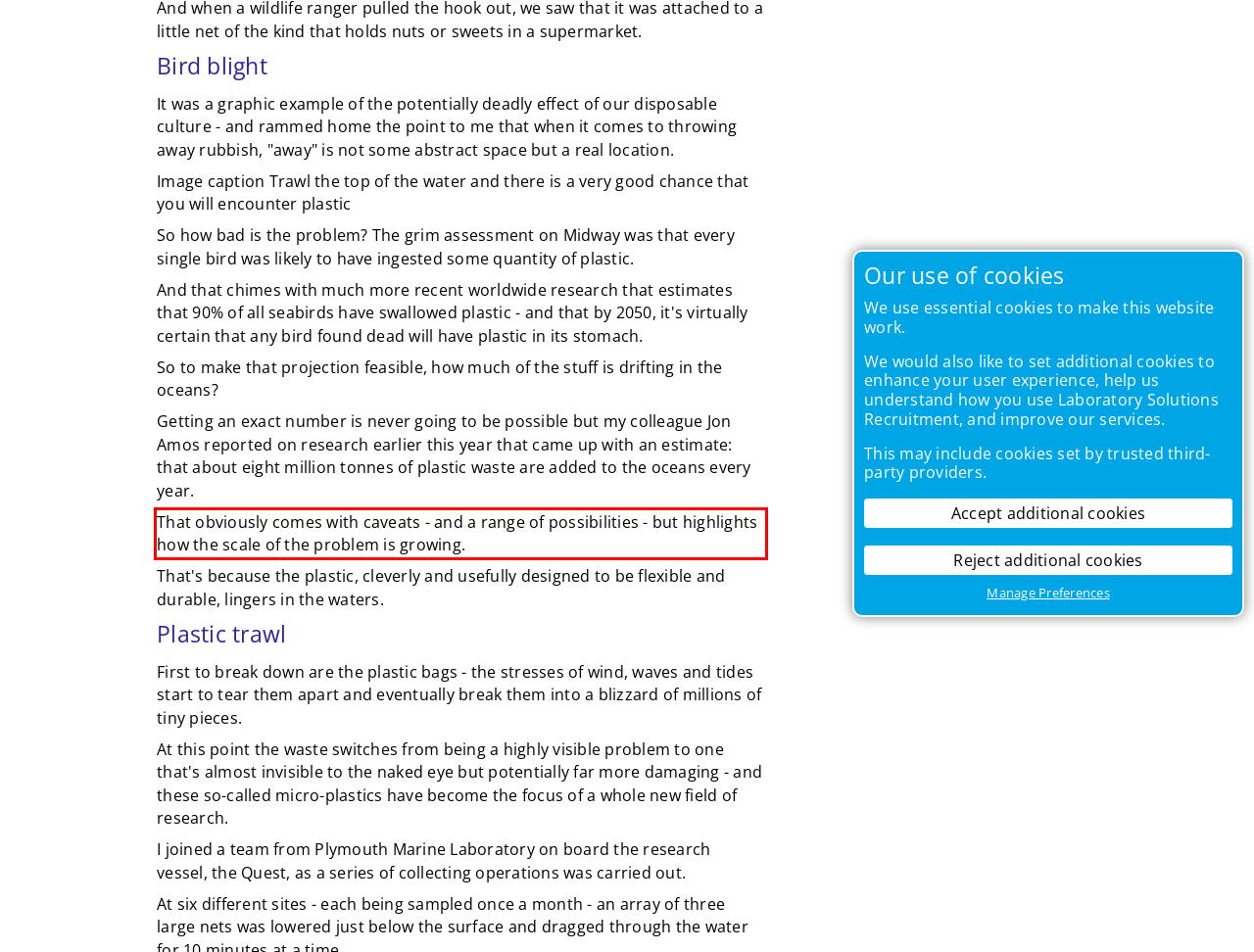Please examine the webpage screenshot containing a red bounding box and use OCR to recognize and output the text inside the red bounding box.

That obviously comes with caveats - and a range of possibilities - but highlights how the scale of the problem is growing.